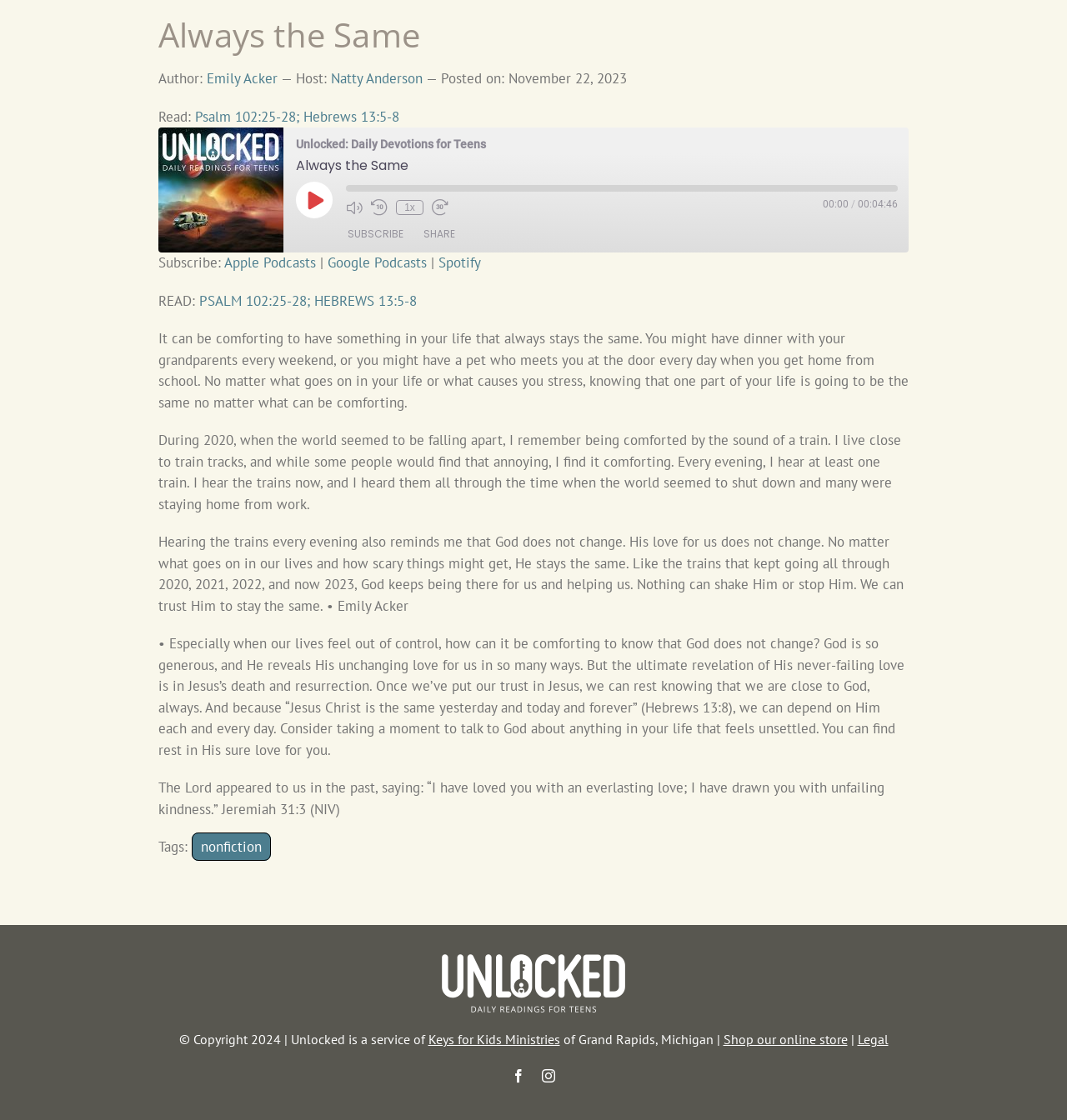Extract the bounding box coordinates for the UI element described by the text: "title="Share on Facebook"". The coordinates should be in the form of [left, top, right, bottom] with values between 0 and 1.

[0.224, 0.245, 0.248, 0.267]